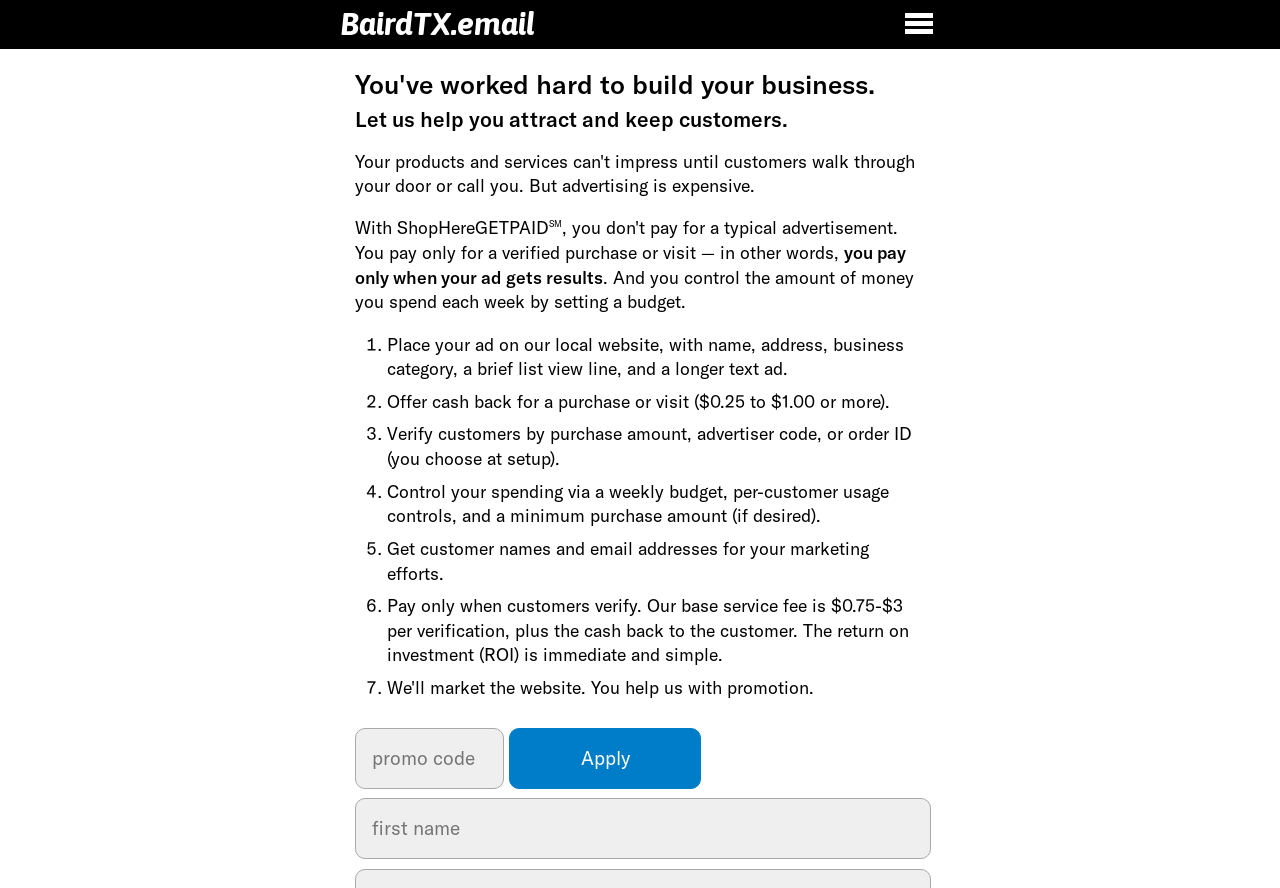Provide your answer to the question using just one word or phrase: What is the purpose of the promo code textbox?

to apply a promo code